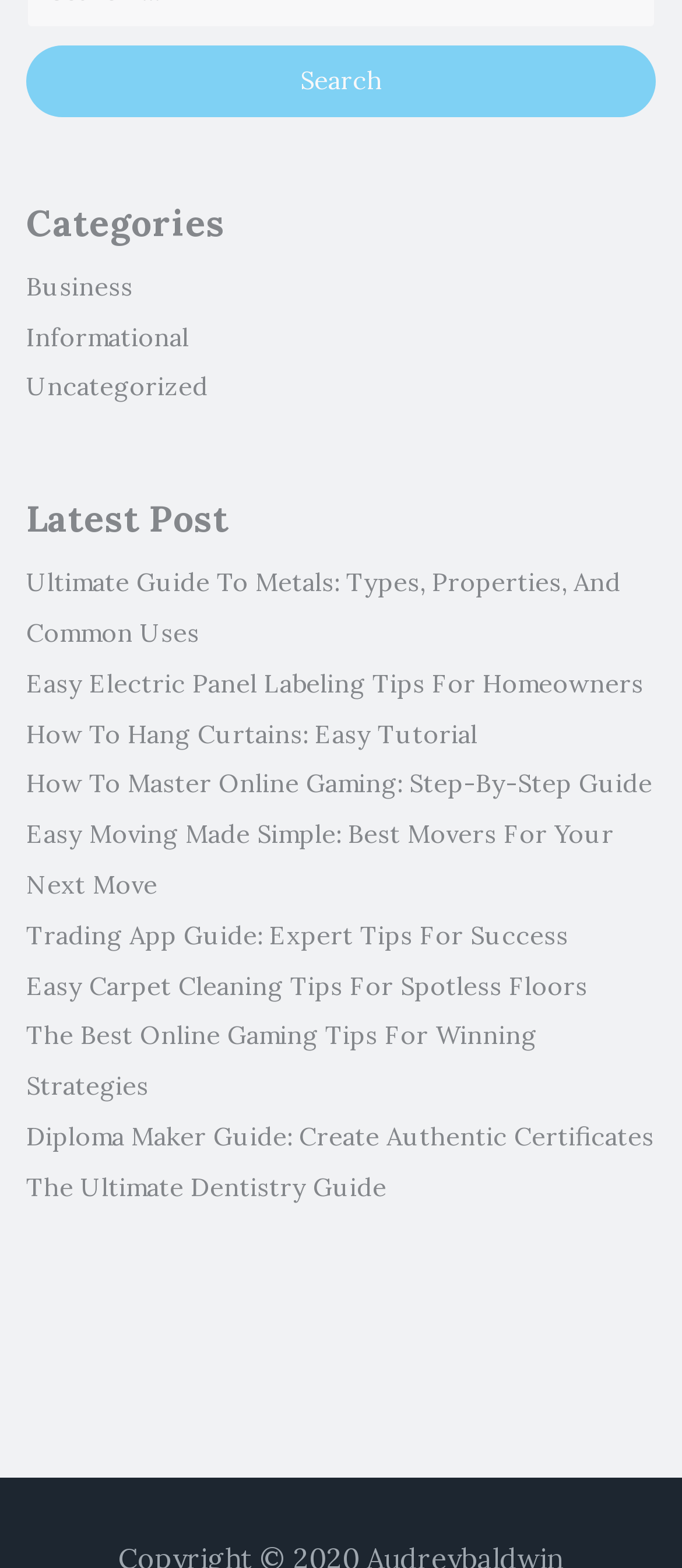Determine the bounding box coordinates of the clickable region to follow the instruction: "View Business category".

[0.038, 0.173, 0.195, 0.193]